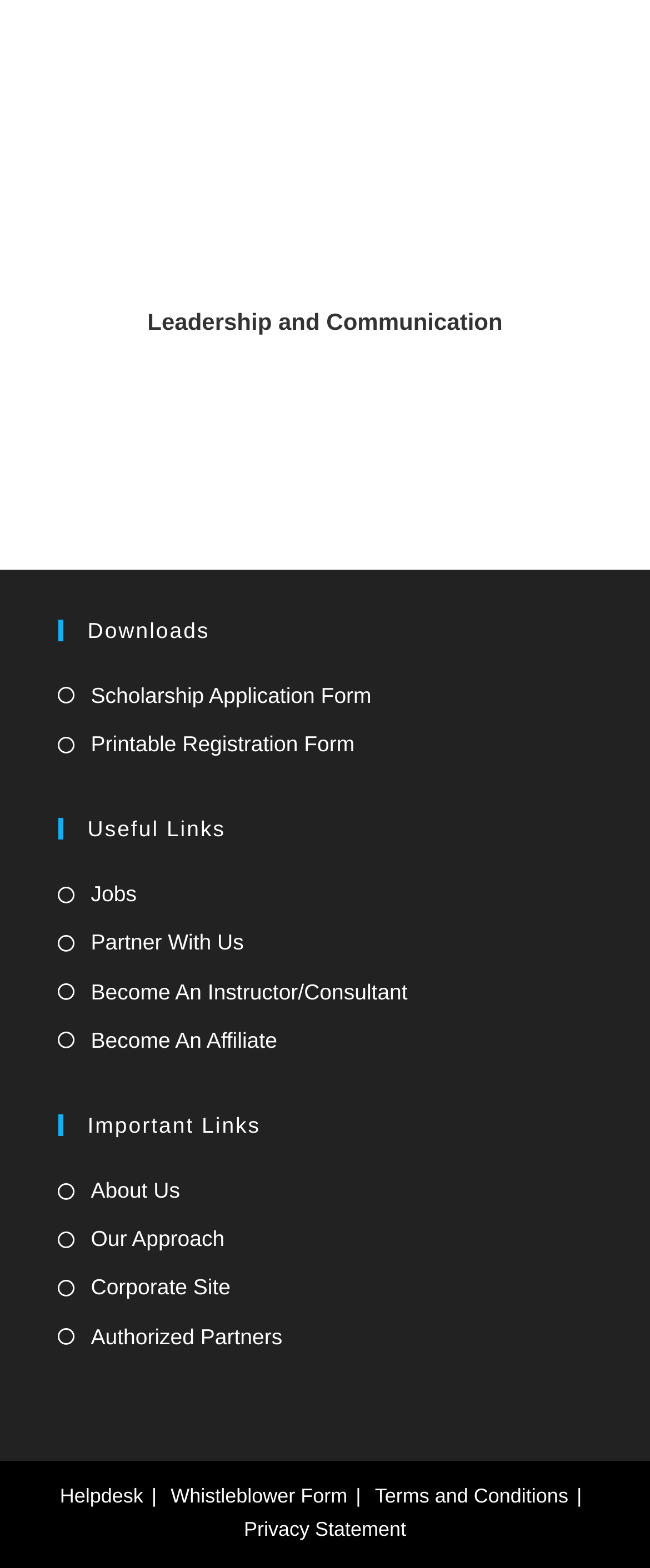Find the bounding box coordinates for the HTML element described in this sentence: "Helpdesk". Provide the coordinates as four float numbers between 0 and 1, in the format [left, top, right, bottom].

[0.092, 0.946, 0.22, 0.961]